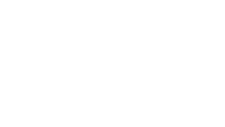Provide a brief response to the question using a single word or phrase: 
What is the calculator used for?

calculations and assessments